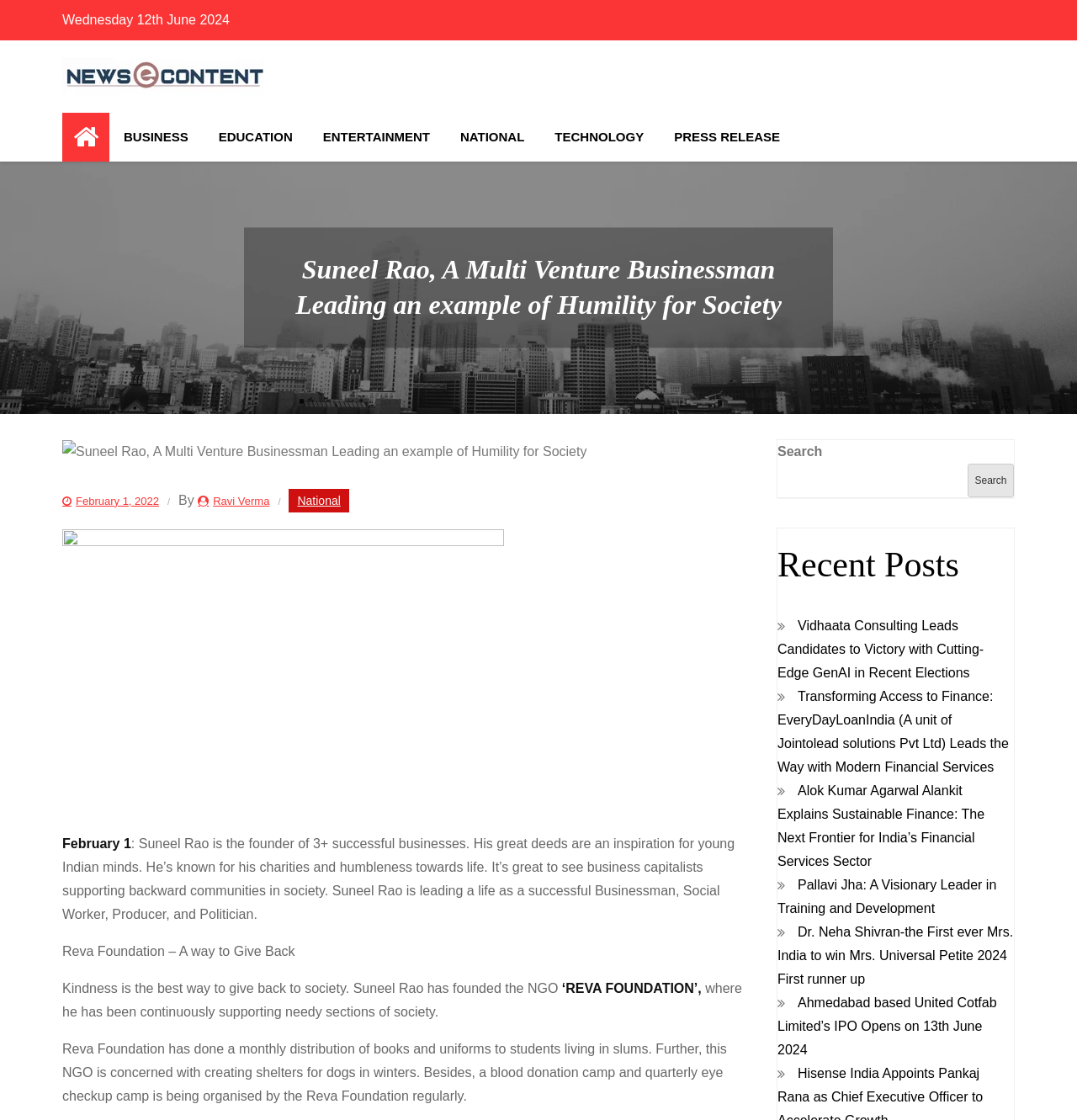Locate the bounding box coordinates of the element that should be clicked to execute the following instruction: "View the 'Recent Posts'".

[0.722, 0.484, 0.941, 0.525]